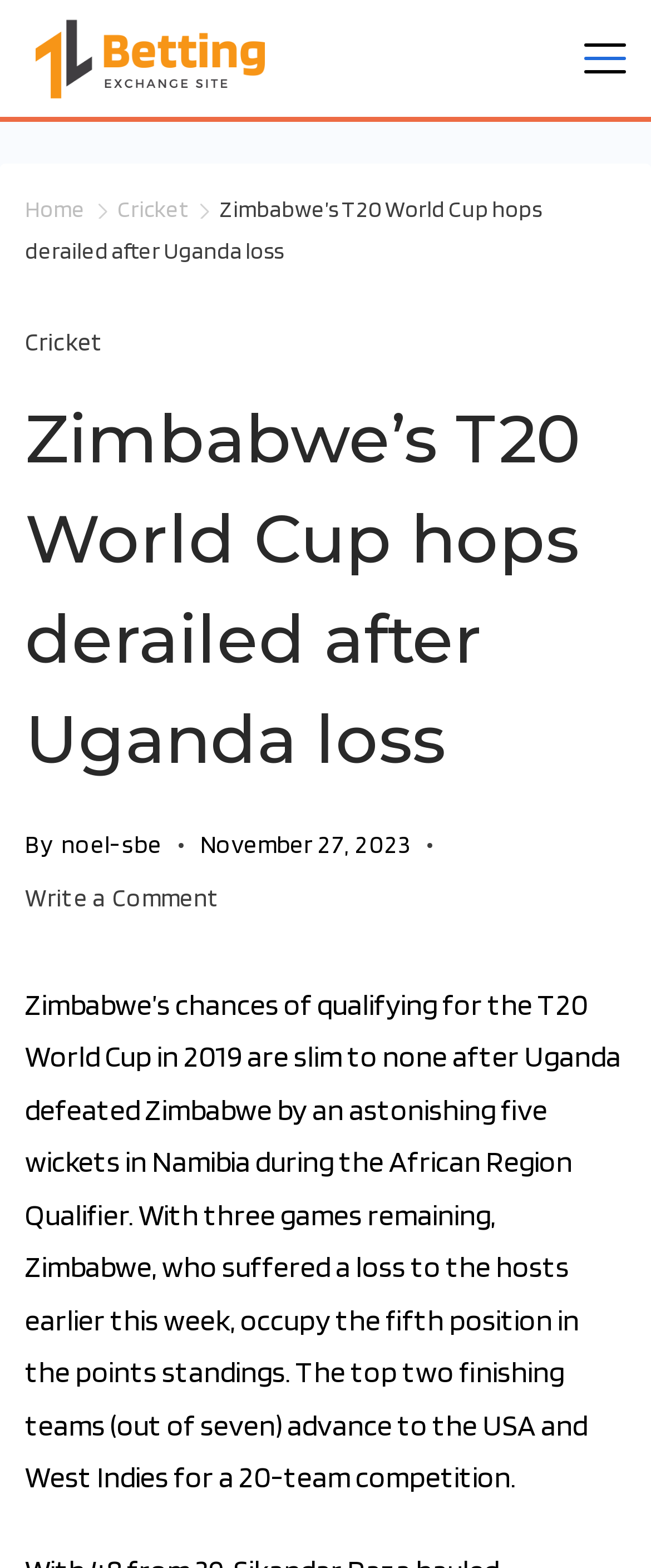Identify the bounding box coordinates for the element you need to click to achieve the following task: "Click on the 'Write a Comment on Zimbabwe’s T20 World Cup hops derailed after Uganda loss' link". Provide the bounding box coordinates as four float numbers between 0 and 1, in the form [left, top, right, bottom].

[0.038, 0.558, 0.337, 0.586]